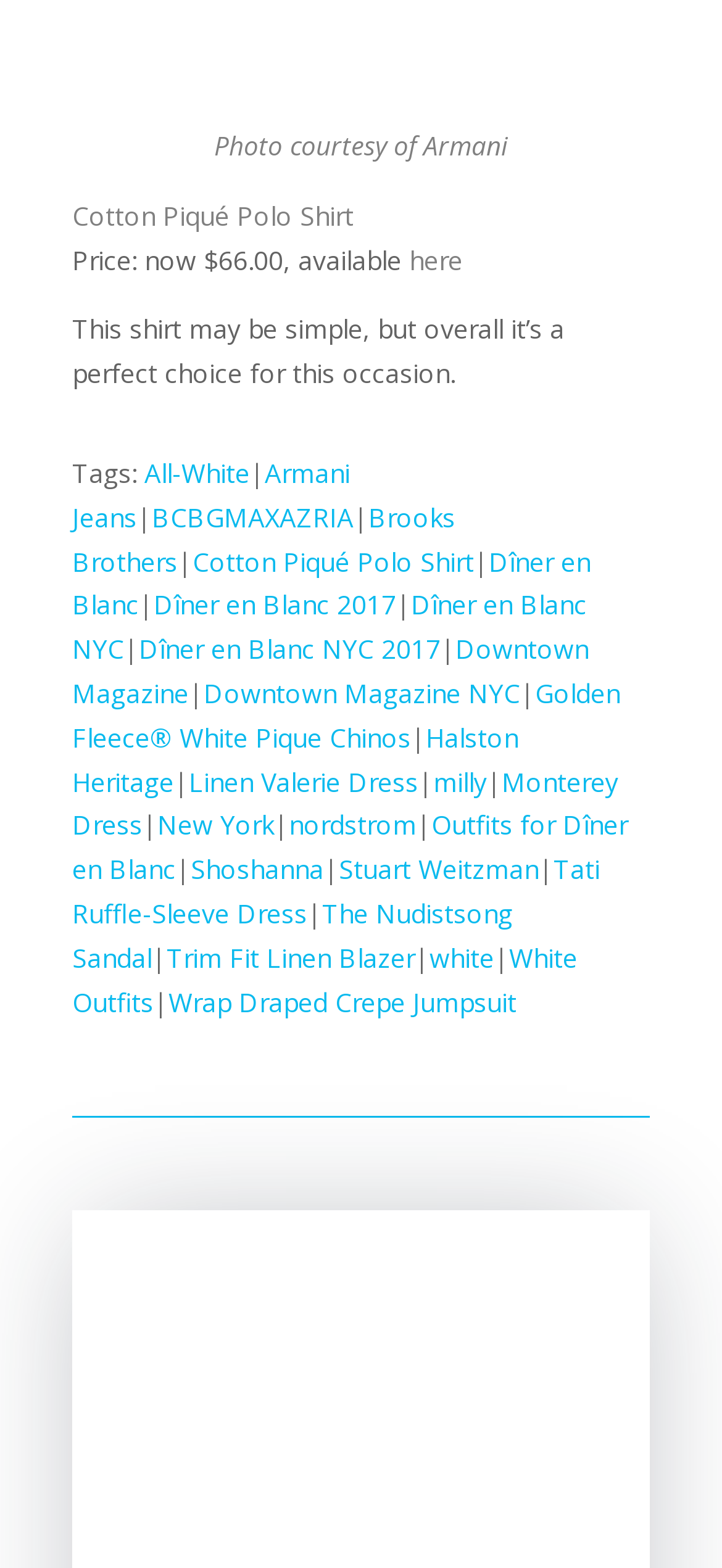Can you pinpoint the bounding box coordinates for the clickable element required for this instruction: "Click on the 'Armani' link"? The coordinates should be four float numbers between 0 and 1, i.e., [left, top, right, bottom].

[0.586, 0.081, 0.704, 0.104]